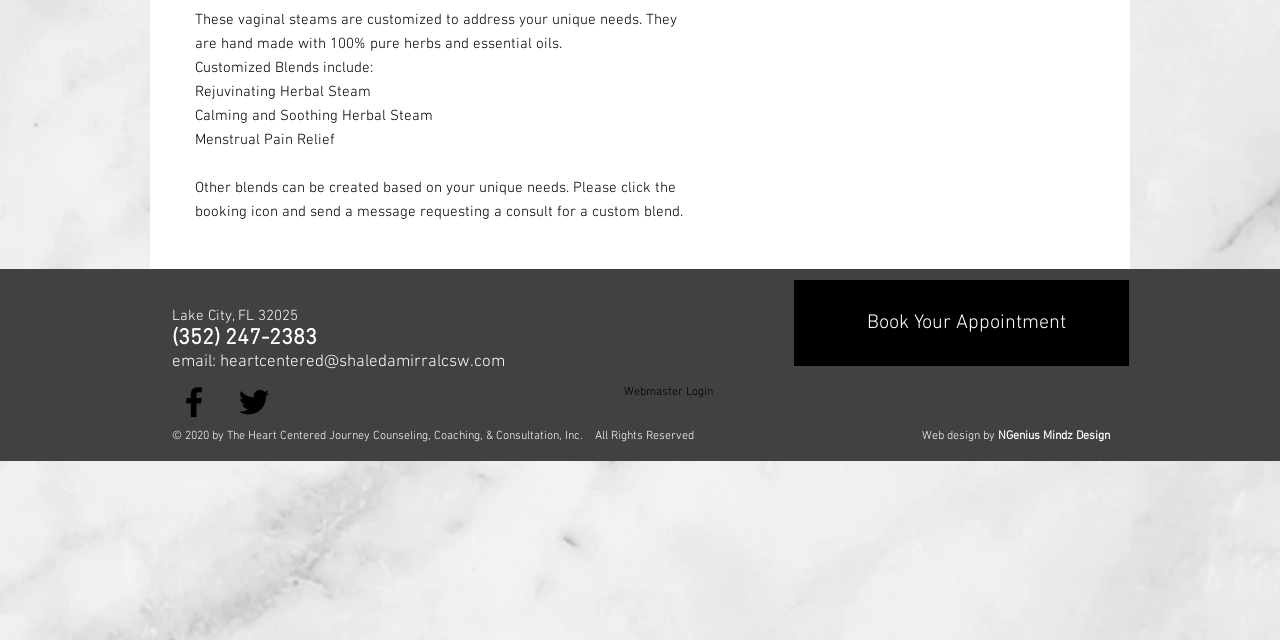Determine the bounding box coordinates of the UI element described by: "Home".

None